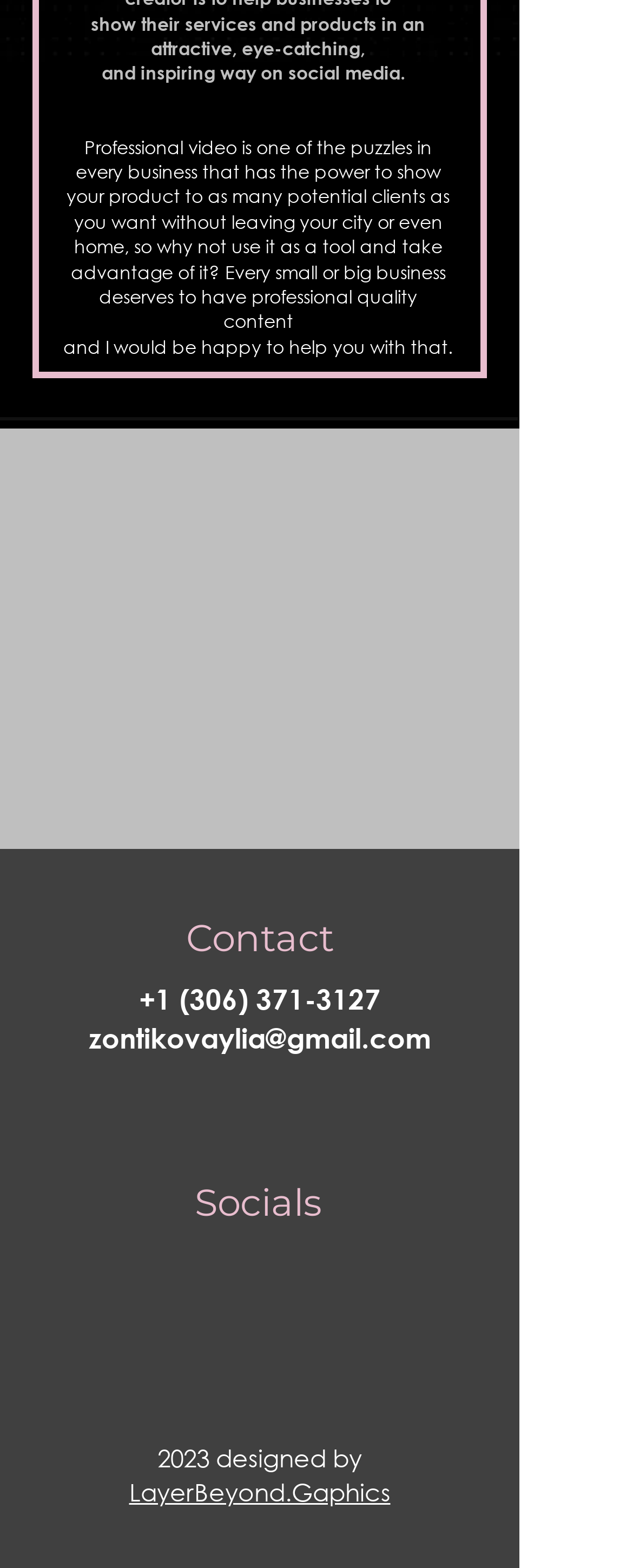What is the email address for contact?
Respond to the question with a well-detailed and thorough answer.

In the contact information section, there is a text 'zontikovaylia@gmail.com', which is the email address for contact.